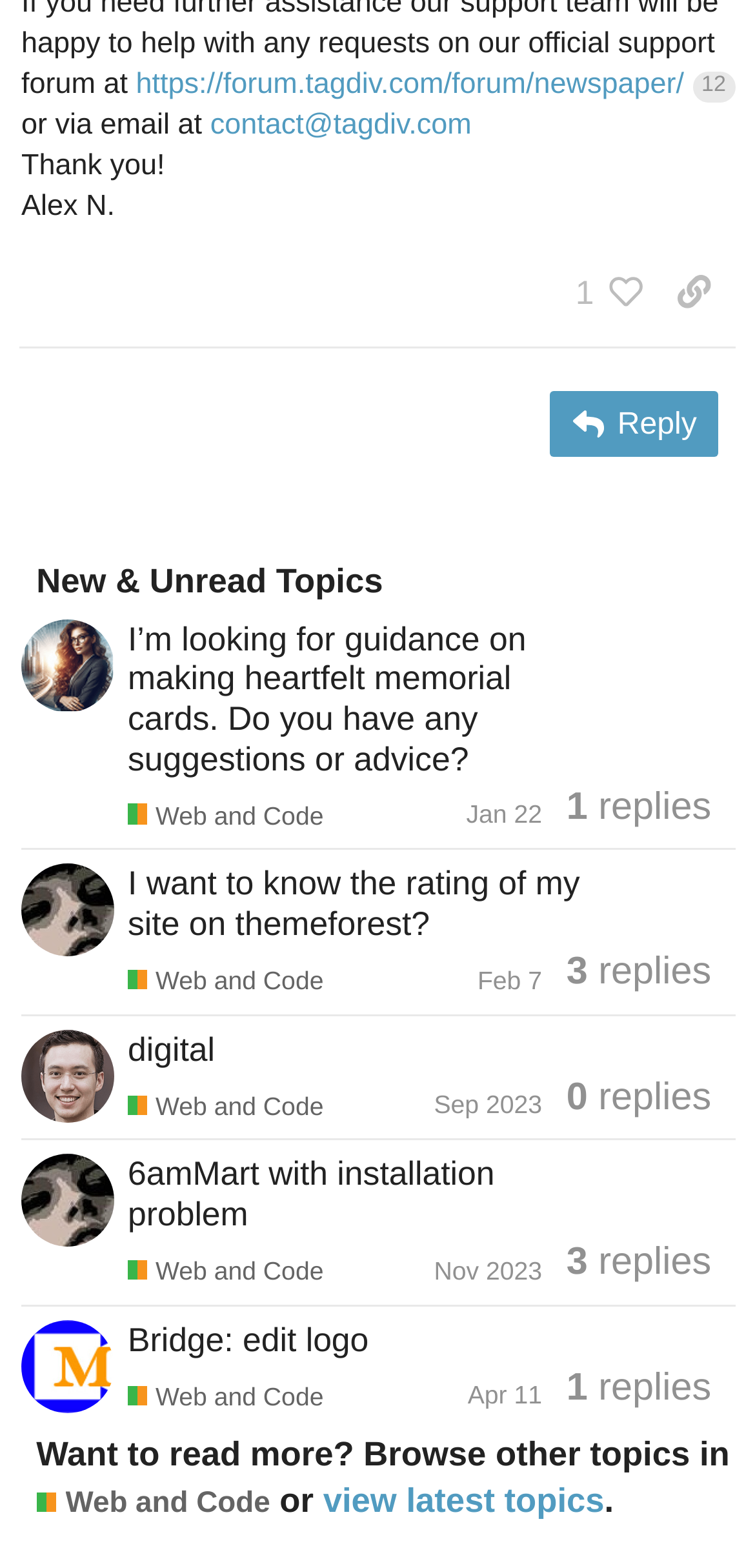Locate the bounding box coordinates of the clickable region necessary to complete the following instruction: "Click to view replies". Provide the coordinates in the format of four float numbers between 0 and 1, i.e., [left, top, right, bottom].

[0.75, 0.503, 0.778, 0.528]